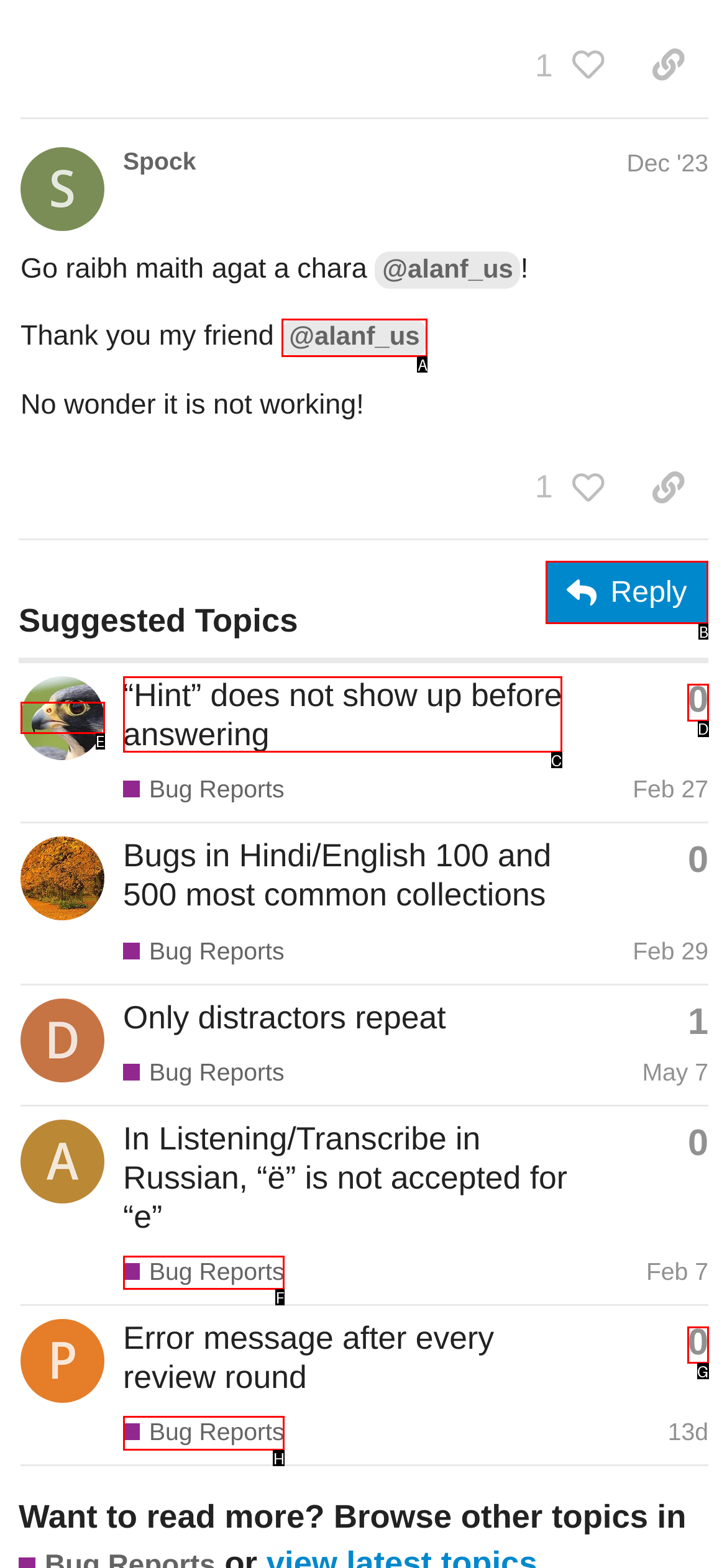Determine which HTML element to click to execute the following task: Reply Answer with the letter of the selected option.

B